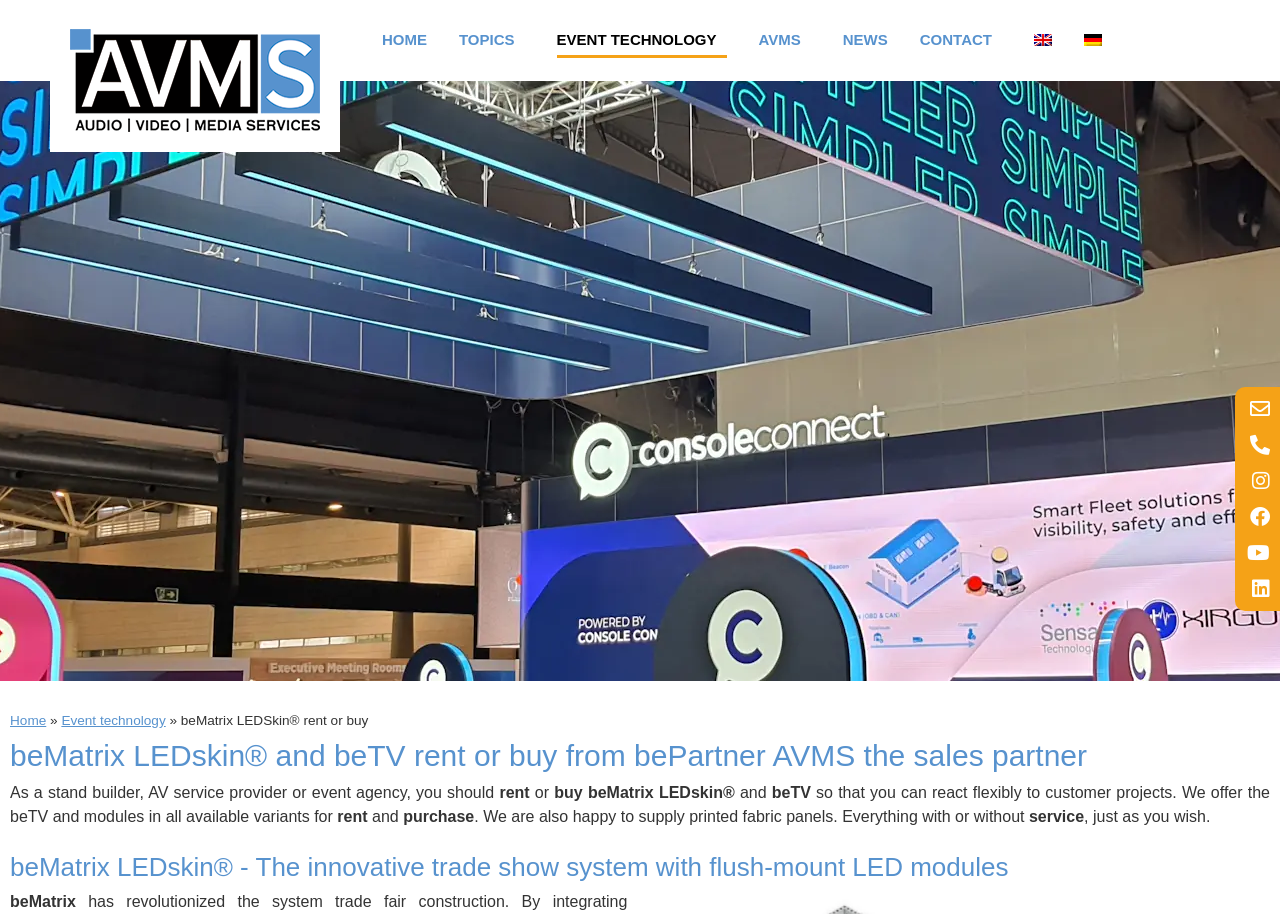Given the description "general", determine the bounding box of the corresponding UI element.

None